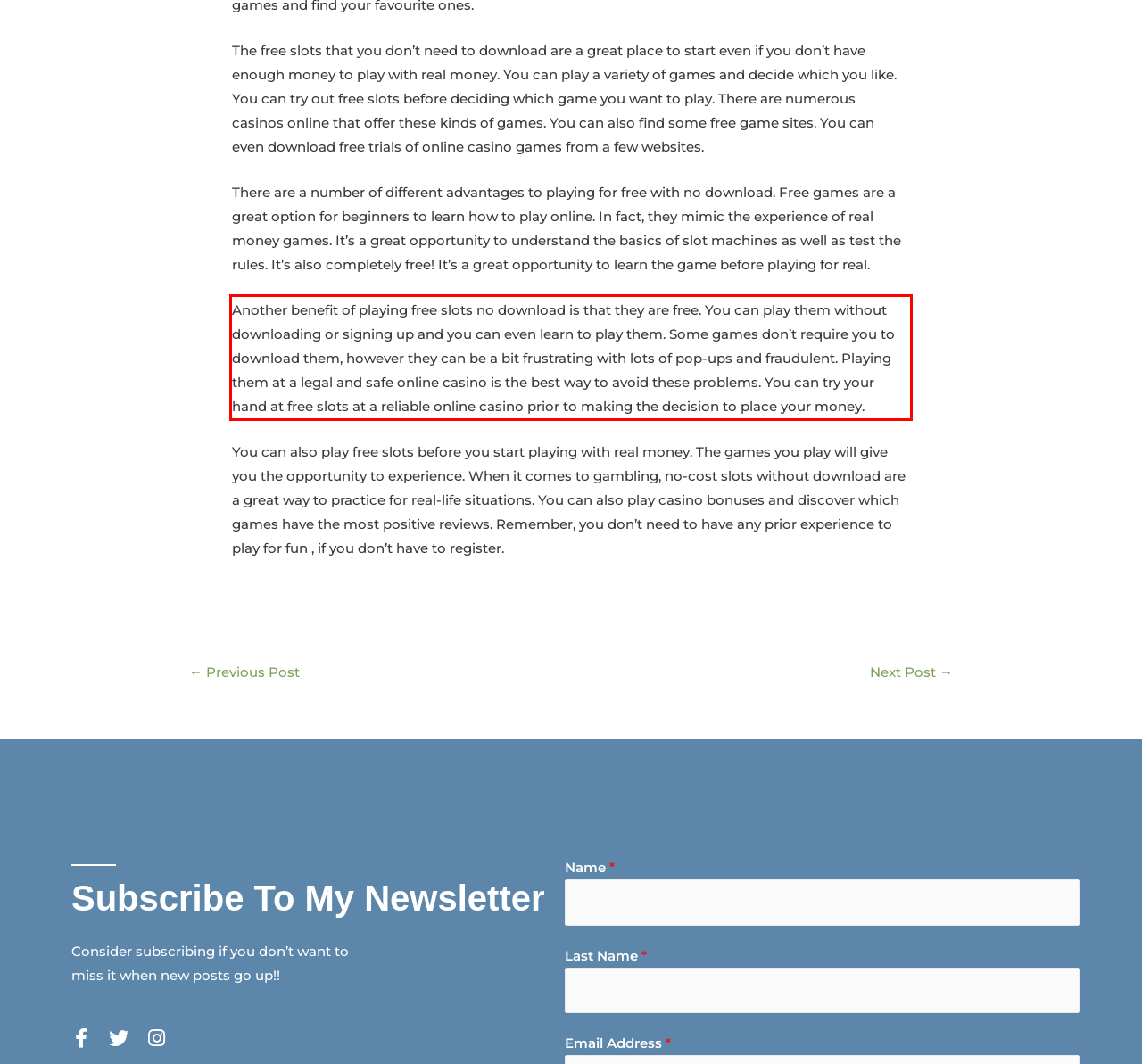From the given screenshot of a webpage, identify the red bounding box and extract the text content within it.

Another benefit of playing free slots no download is that they are free. You can play them without downloading or signing up and you can even learn to play them. Some games don’t require you to download them, however they can be a bit frustrating with lots of pop-ups and fraudulent. Playing them at a legal and safe online casino is the best way to avoid these problems. You can try your hand at free slots at a reliable online casino prior to making the decision to place your money.